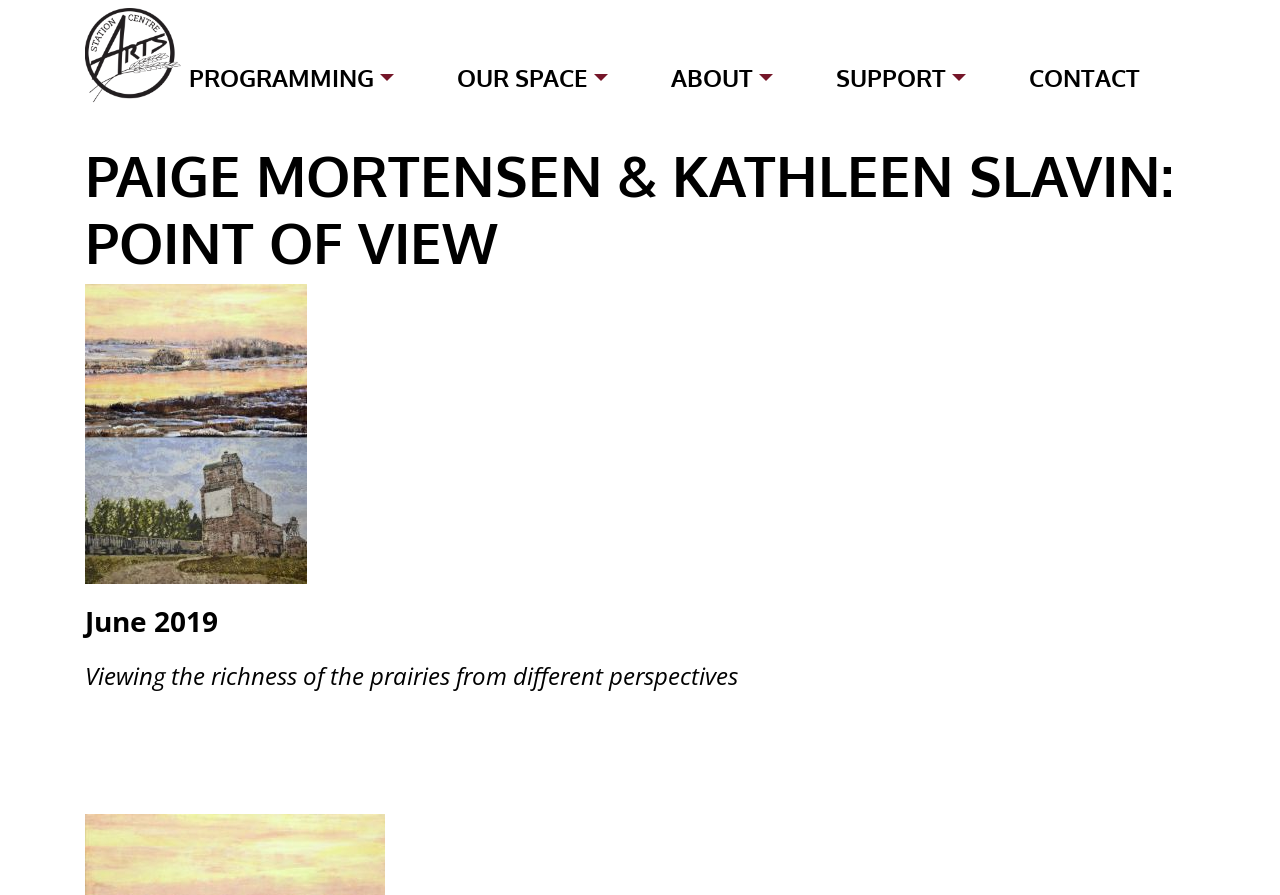Describe in detail what you see on the webpage.

The webpage appears to be an art exhibition page, specifically featuring the work of Paige Mortensen and Kathleen Slavin. At the top left, there is a link to "Station Arts" accompanied by an image with the same name. 

To the right of the "Station Arts" link, there is a navigation menu consisting of five links: "PROGRAMMING", "OUR SPACE", "ABOUT", "SUPPORT", and "CONTACT". 

Below the navigation menu, there is a large heading that reads "PAIGE MORTENSEN & KATHLEEN SLAVIN: POINT OF VIEW". 

Underneath the heading, there is a text "June 2019" followed by a paragraph that describes the exhibition, stating "Viewing the richness of the prairies from different perspectives". 

There is a small, seemingly empty space below the paragraph, and then the page ends.